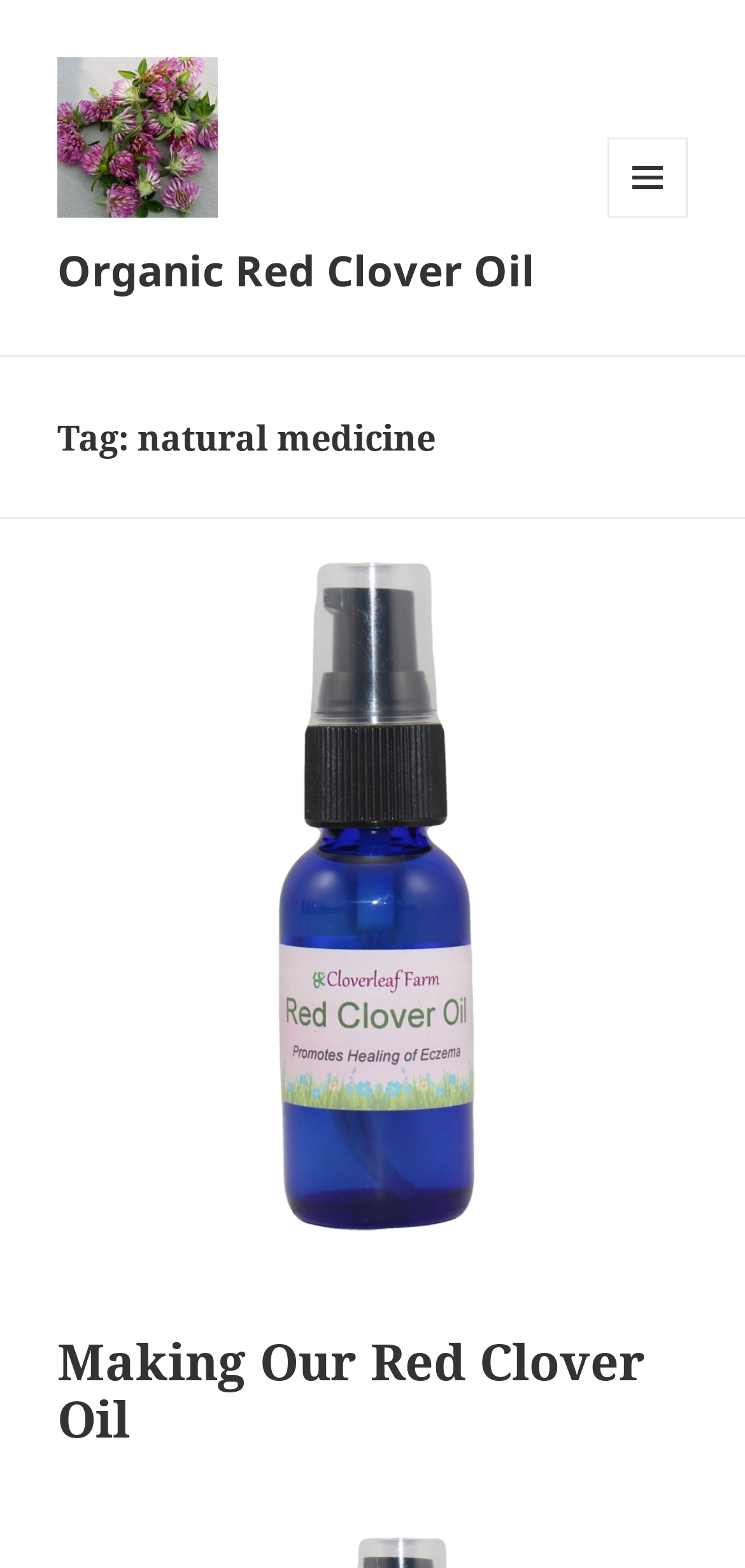Elaborate on the information and visuals displayed on the webpage.

The webpage is about natural medicine, specifically Organic Red Clover Oil. At the top-left corner, there is an image of Red Clover Drying in the Sun, accompanied by a link with the same name. Below the image, there is a link to Organic Red Clover Oil, taking up most of the width of the page.

On the top-right corner, there is a button with a menu icon, which is not expanded. Below the button, there is a header section that spans the entire width of the page. The header contains a heading that reads "Tag: natural medicine".

Below the header, there is a hidden link to "Making Our Red Clover Oil". Further down, there is another header section that also spans the entire width of the page. This section contains a heading with the same title, "Making Our Red Clover Oil", and a link with the same name, positioned at the bottom-right corner of the page.